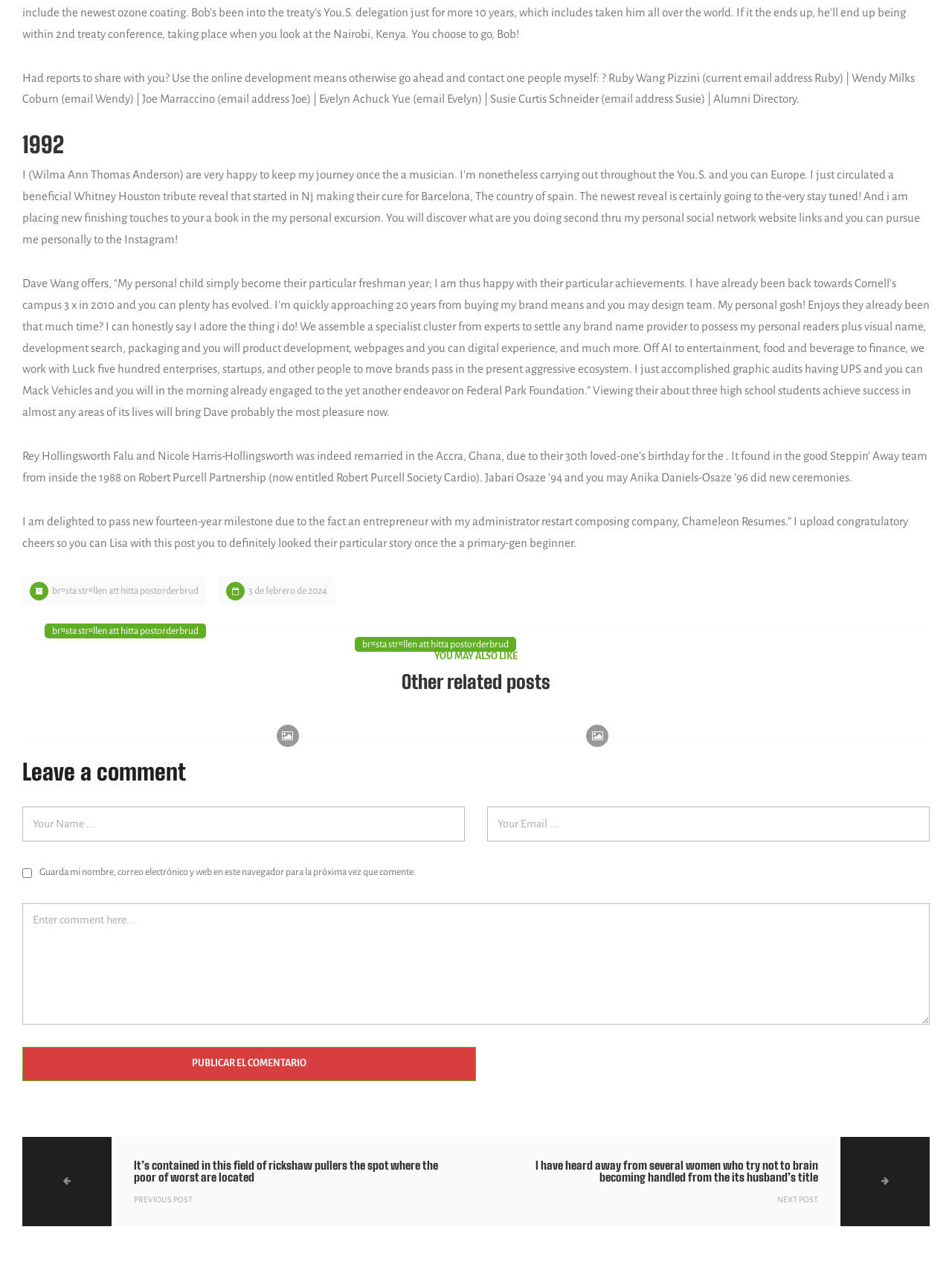Bounding box coordinates are specified in the format (top-left x, top-left y, bottom-right x, bottom-right y). All values are floating point numbers bounded between 0 and 1. Please provide the bounding box coordinate of the region this sentence describes: name="submit" value="Publicar el comentario"

[0.023, 0.816, 0.5, 0.843]